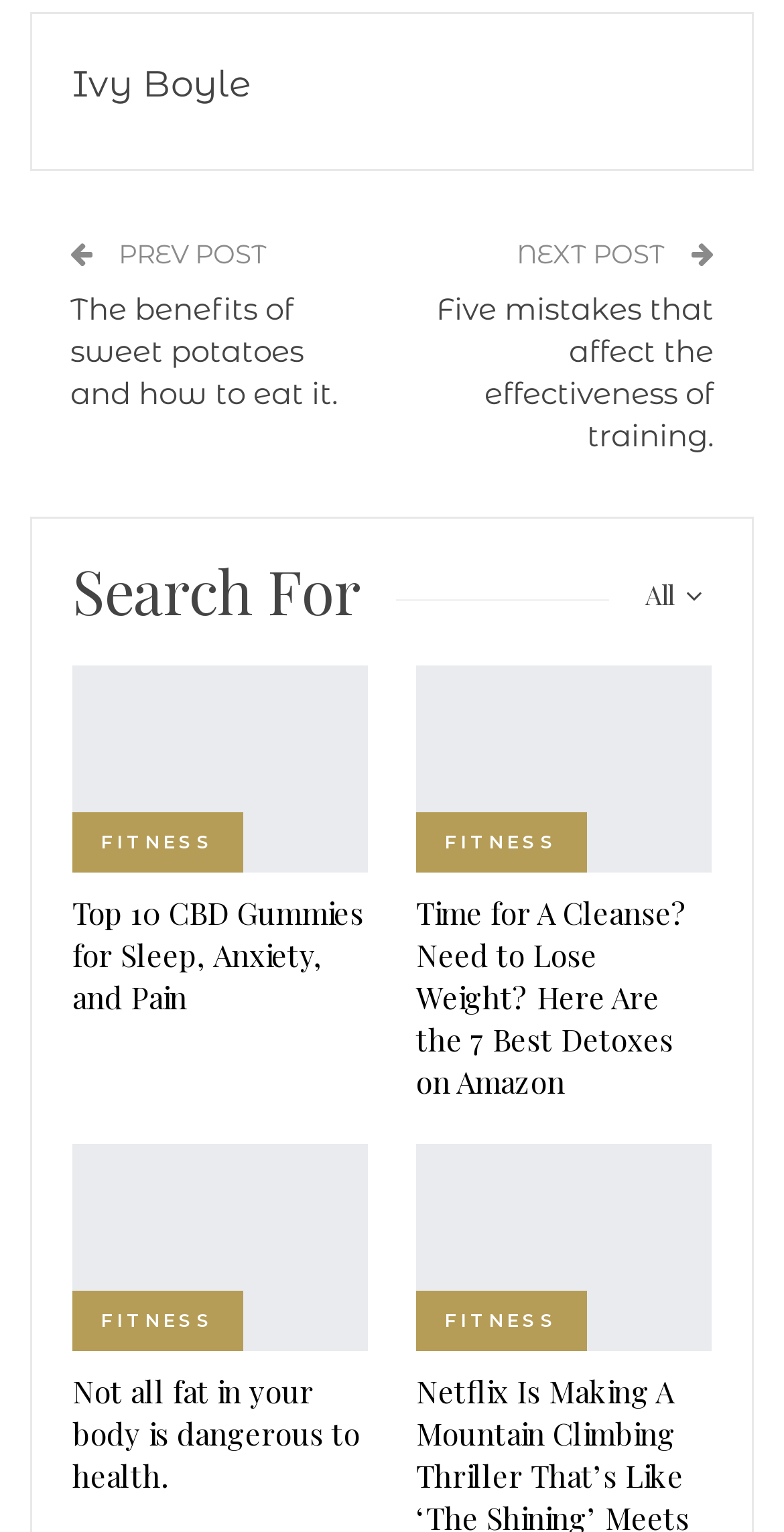What is the author of the post 'Ivy Boyle'?
Please provide a single word or phrase as your answer based on the screenshot.

Ivy Boyle